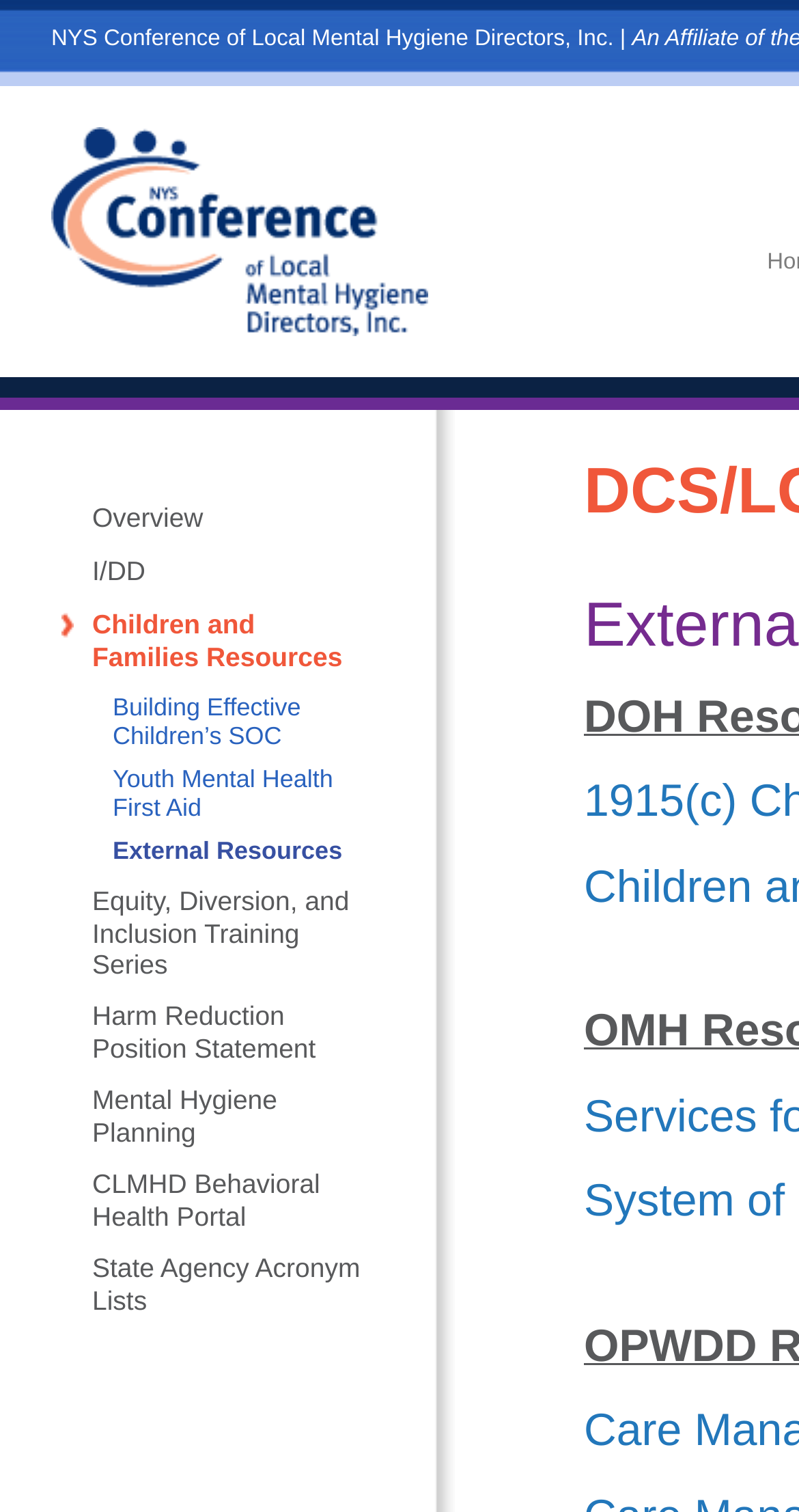Provide a brief response to the question below using one word or phrase:
How many links are there on the webpage?

11